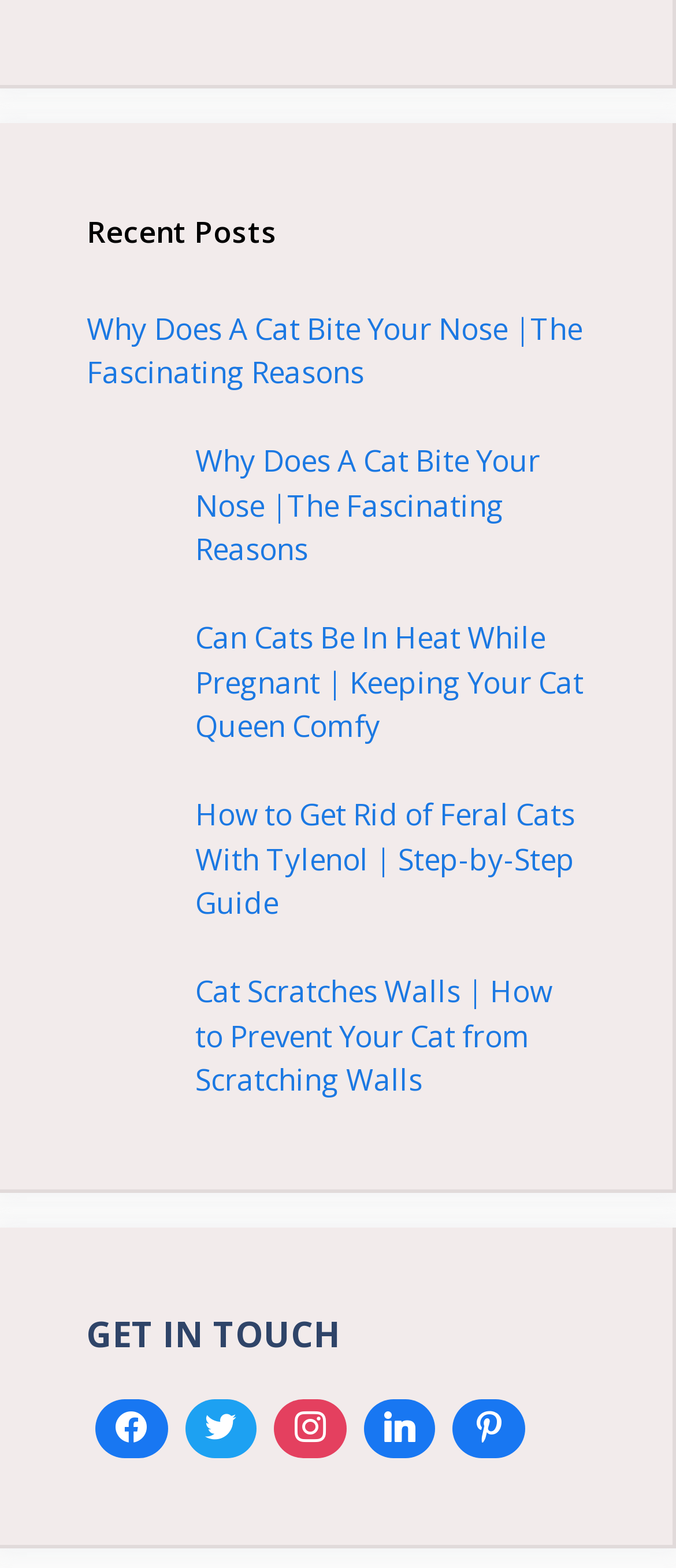Are there images associated with each post?
Please answer the question with a single word or phrase, referencing the image.

Yes